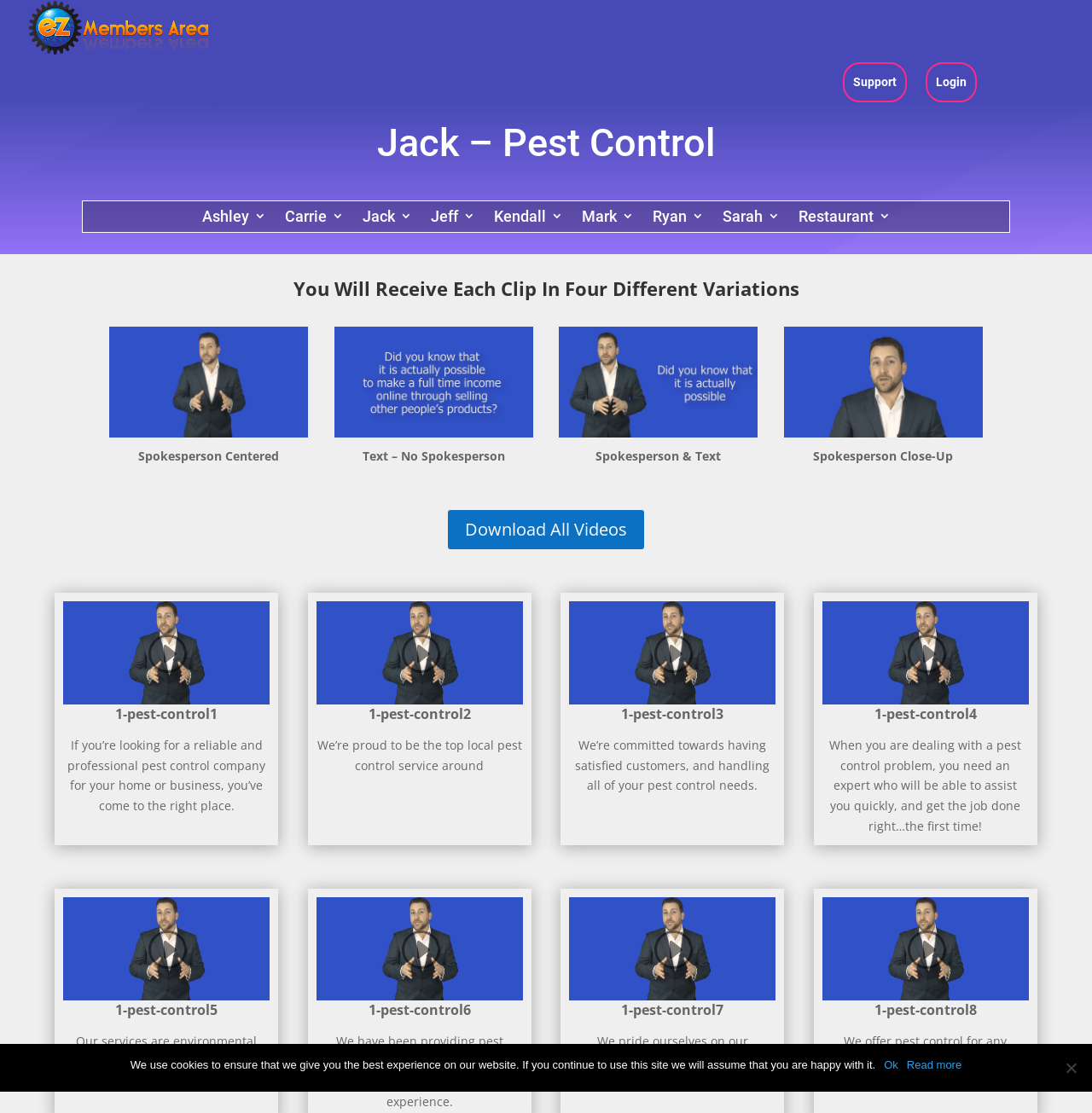What is the theme of the text below the video clips?
Based on the content of the image, thoroughly explain and answer the question.

The text below the video clips describes the pest control services offered by the company, including their commitment to customer satisfaction and their environmentally friendly approach.